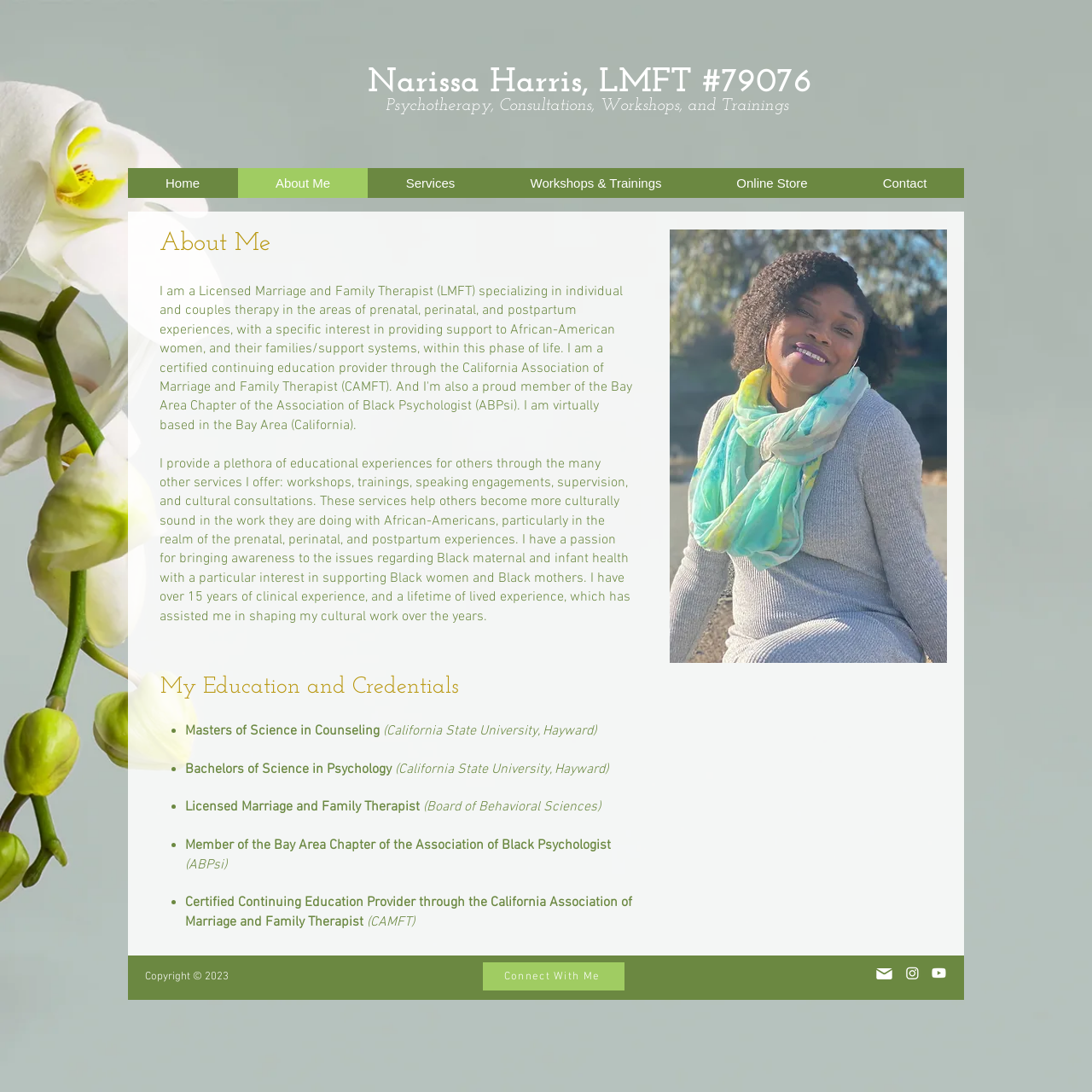Extract the bounding box coordinates of the UI element described: "Narissa Harris, LMFT #79076". Provide the coordinates in the format [left, top, right, bottom] with values ranging from 0 to 1.

[0.336, 0.06, 0.743, 0.091]